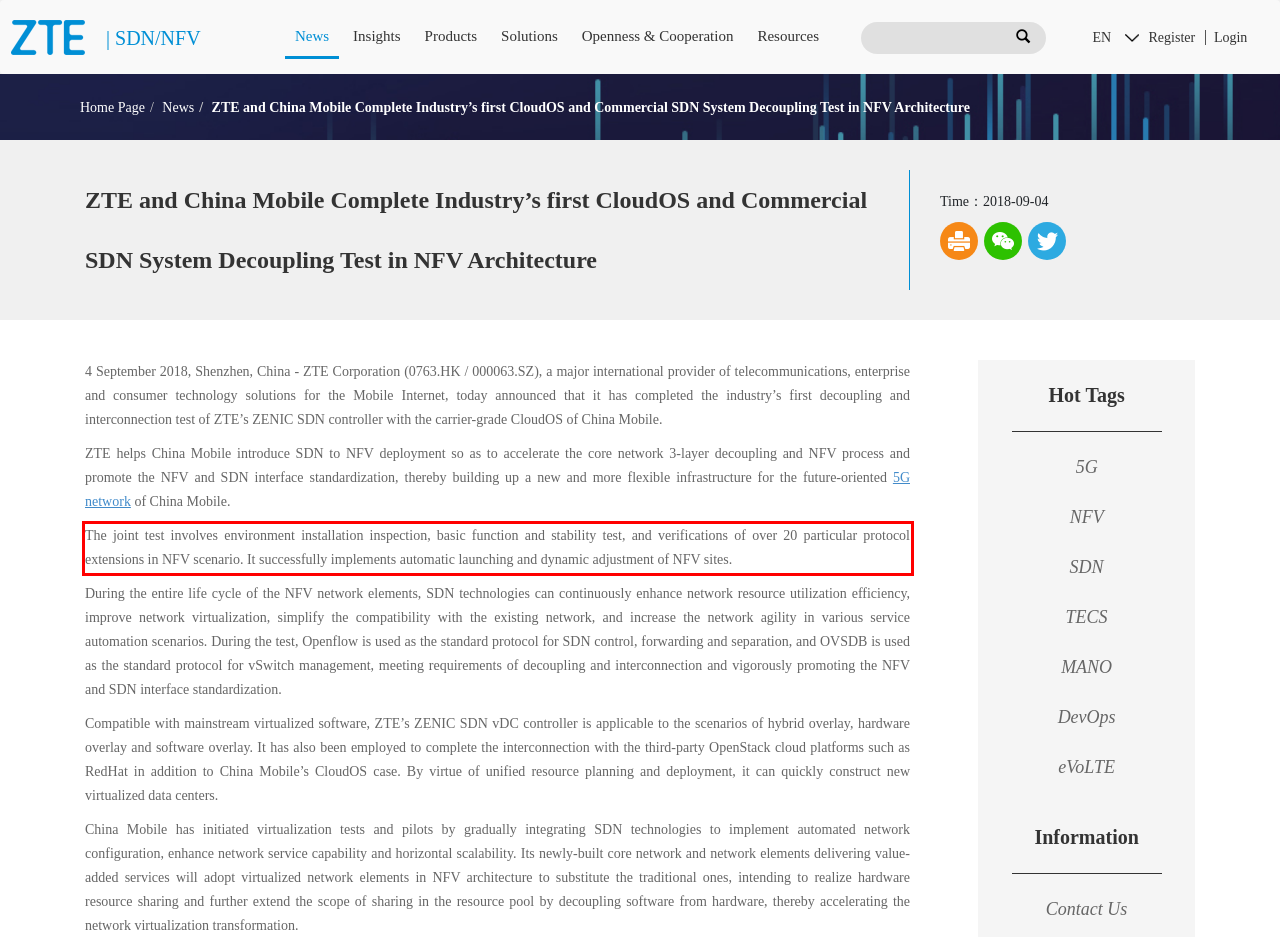You are provided with a screenshot of a webpage featuring a red rectangle bounding box. Extract the text content within this red bounding box using OCR.

The joint test involves environment installation inspection, basic function and stability test, and verifications of over 20 particular protocol extensions in NFV scenario. It successfully implements automatic launching and dynamic adjustment of NFV sites.